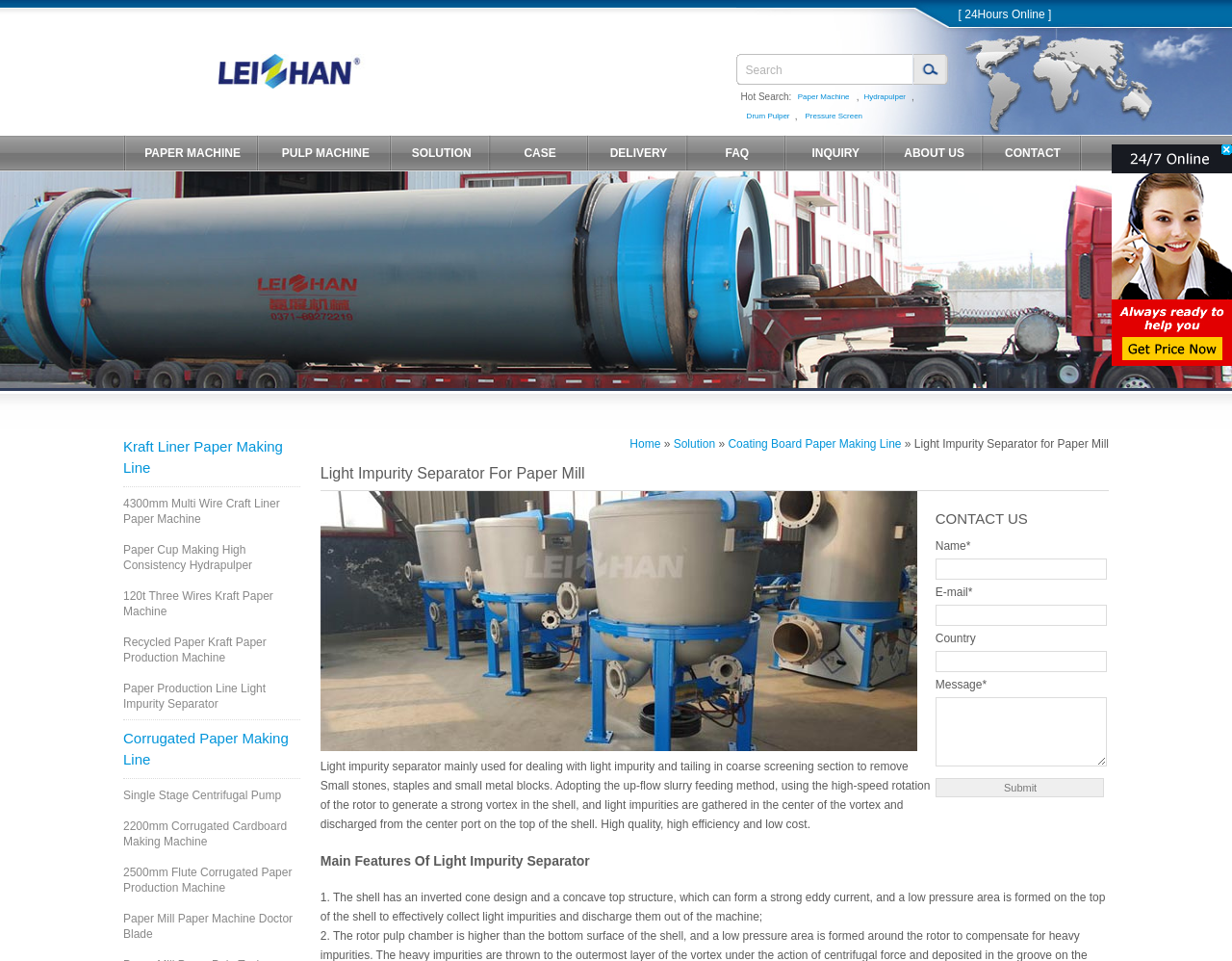Identify the bounding box coordinates of the clickable section necessary to follow the following instruction: "Visit 'Facebook'". The coordinates should be presented as four float numbers from 0 to 1, i.e., [left, top, right, bottom].

None